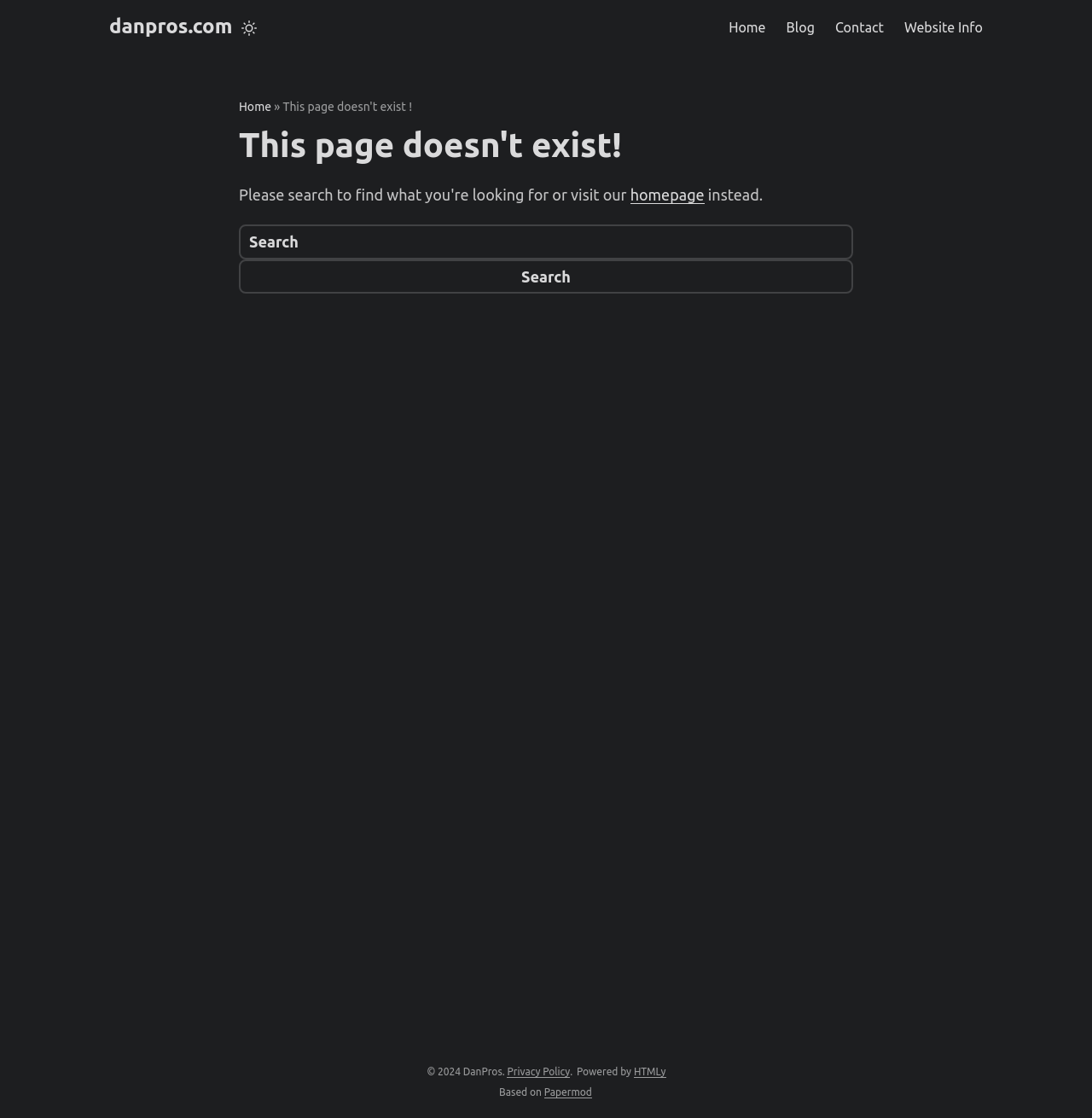Please indicate the bounding box coordinates for the clickable area to complete the following task: "go to homepage". The coordinates should be specified as four float numbers between 0 and 1, i.e., [left, top, right, bottom].

[0.219, 0.089, 0.248, 0.101]